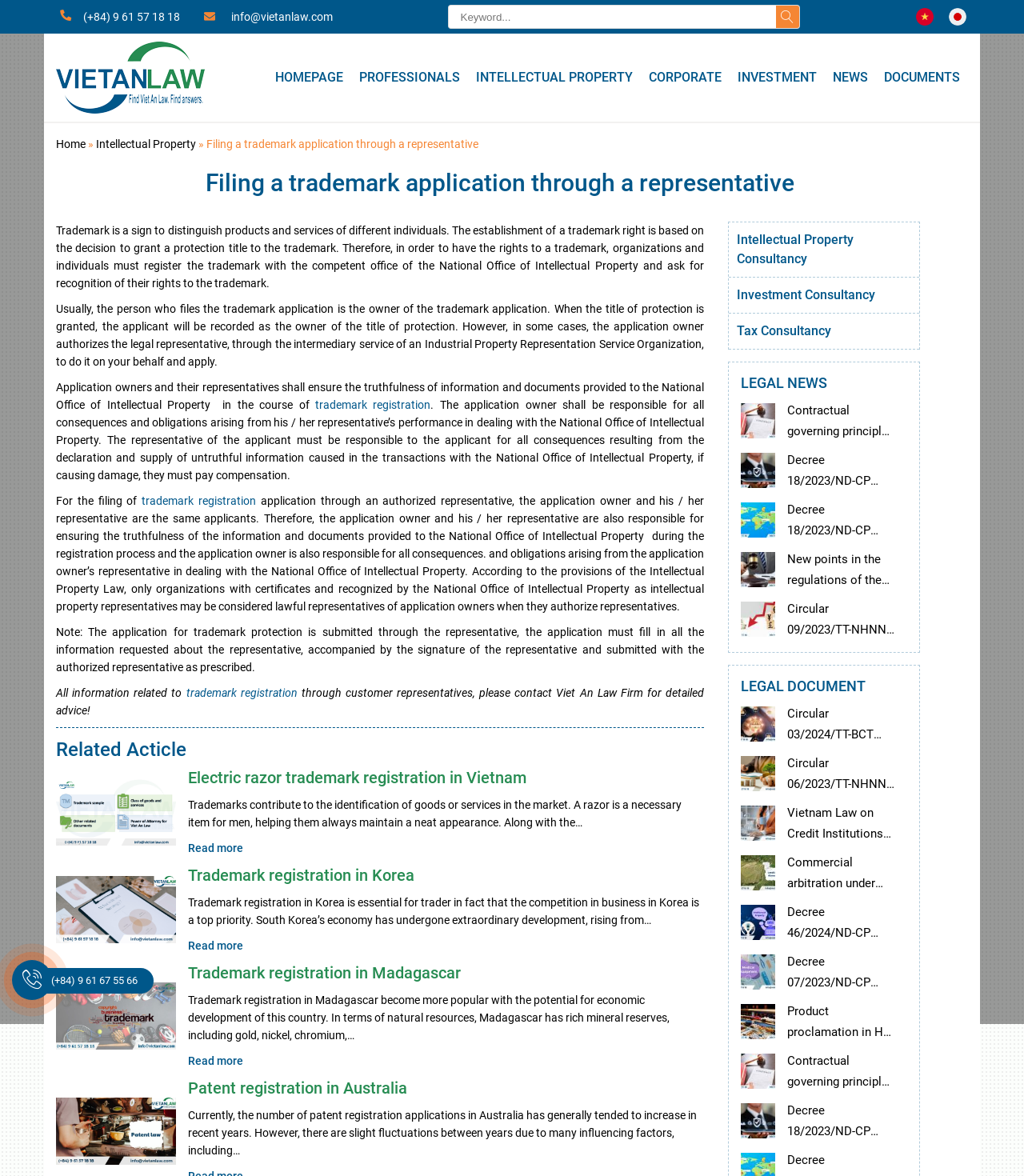Present a detailed account of what is displayed on the webpage.

This webpage is about filing a trademark application through a representative, specifically with Viet An Law Firm. At the top, there is a navigation bar with links to different sections of the website, including "HOMEPAGE", "PROFESSIONALS", "INTELLECTUAL PROPERTY", "CORPORATE", "INVESTMENT", "NEWS", and "DOCUMENTS". Below the navigation bar, there is a search bar with a textbox and a search button.

On the left side of the page, there is a logo of Viet An Law Firm, and below it, there are links to different services offered by the firm, including "IP Firm", "Trademark", "Copyright", "Renewals", "Patent", "Geographical Indication", and "Industrial design". 

The main content of the page is divided into several sections. The first section explains what a trademark is and how to establish a trademark right. The second section discusses the role of a representative in filing a trademark application. The third section provides more information about the responsibilities of the application owner and their representative.

Below these sections, there is a heading "Related Article" followed by three links to related articles: "Electric razor trademark registration in Vietnam", "Trademark registration in Korea", and "Trademark registration in Madagascar". Each link is accompanied by a brief summary of the article and an image.

Overall, the webpage provides information about filing a trademark application through a representative and offers related services and articles from Viet An Law Firm.